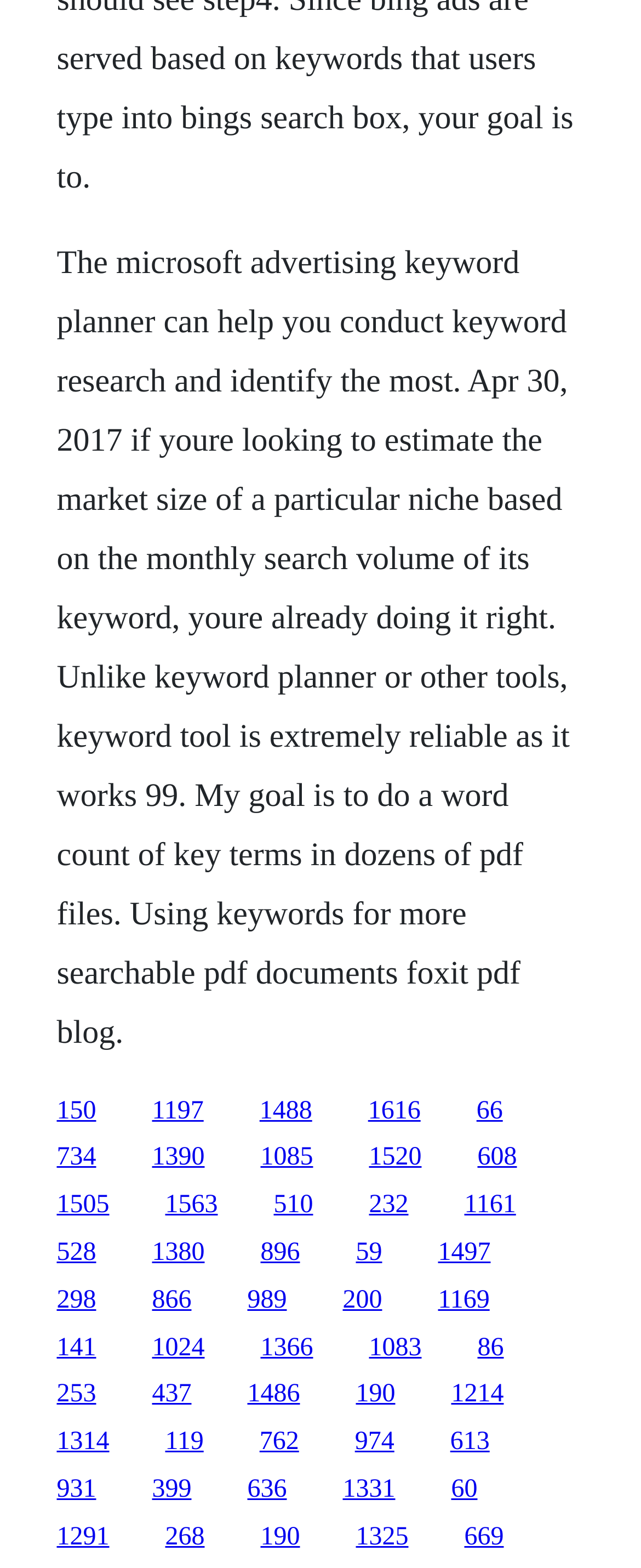Locate the bounding box coordinates of the area that needs to be clicked to fulfill the following instruction: "Go to PostFinance". The coordinates should be in the format of four float numbers between 0 and 1, namely [left, top, right, bottom].

None